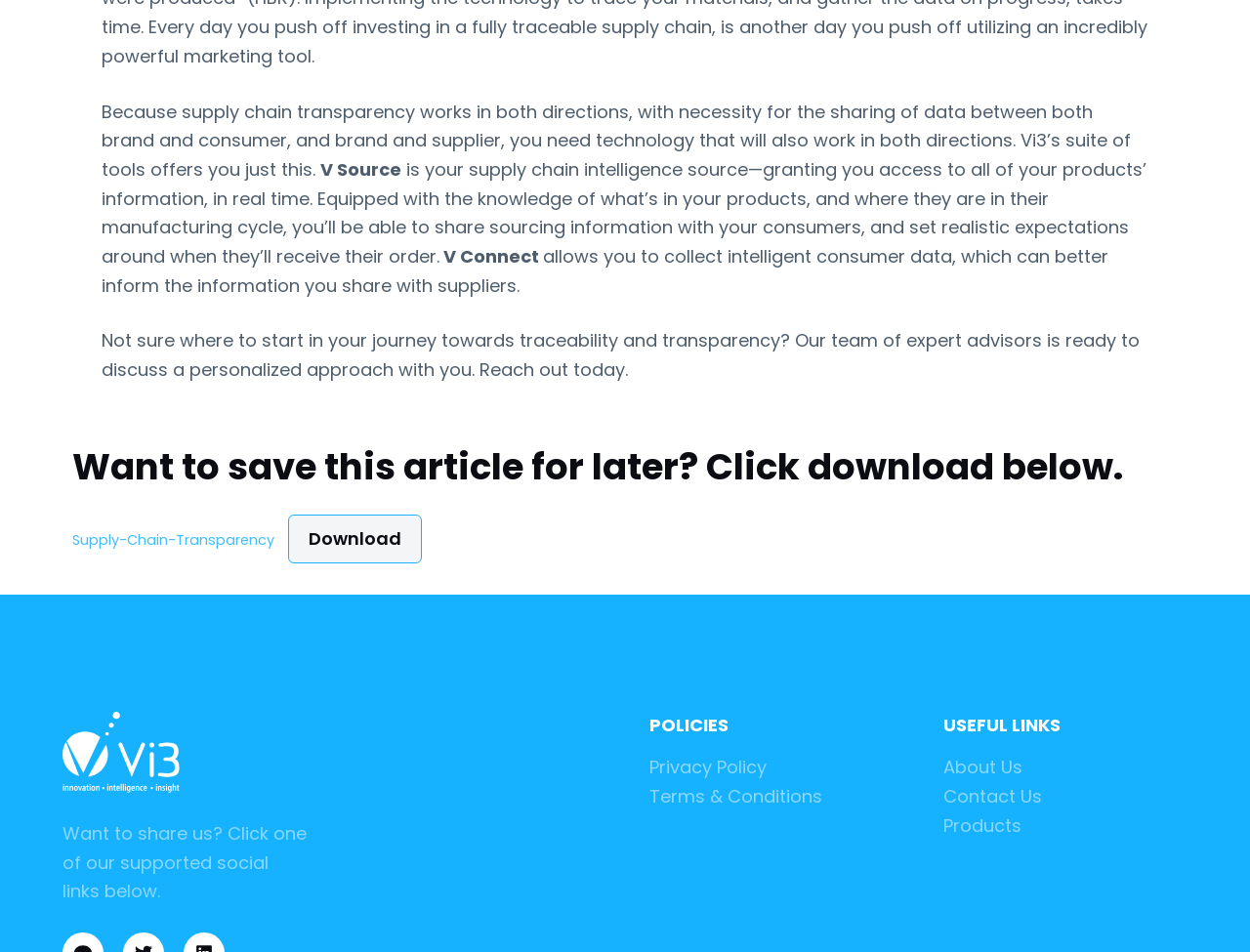Find and provide the bounding box coordinates for the UI element described with: "About Us".

[0.754, 0.793, 0.818, 0.819]